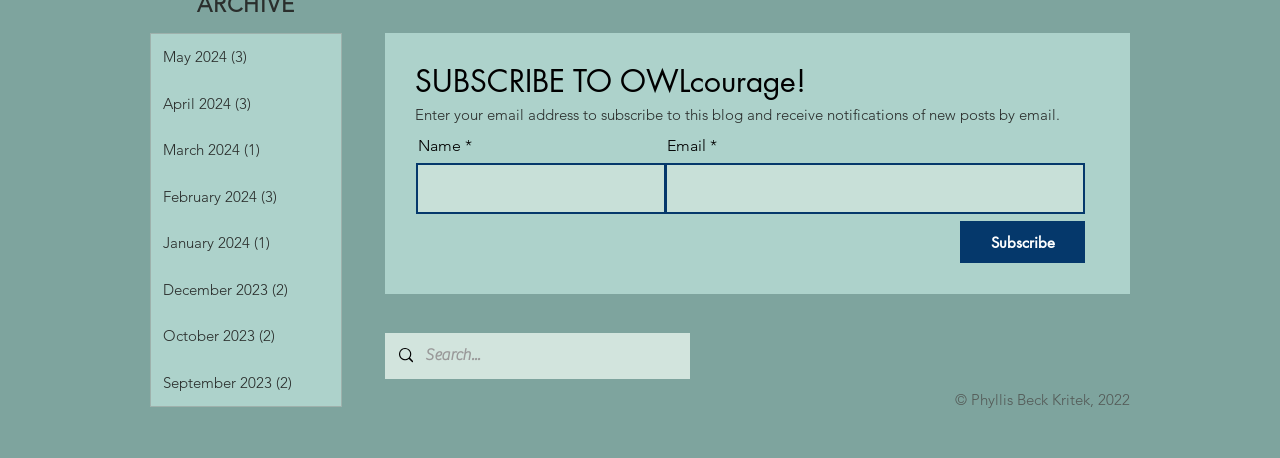Given the description of a UI element: "aria-label="Search..." name="q" placeholder="Search..."", identify the bounding box coordinates of the matching element in the webpage screenshot.

[0.332, 0.726, 0.506, 0.827]